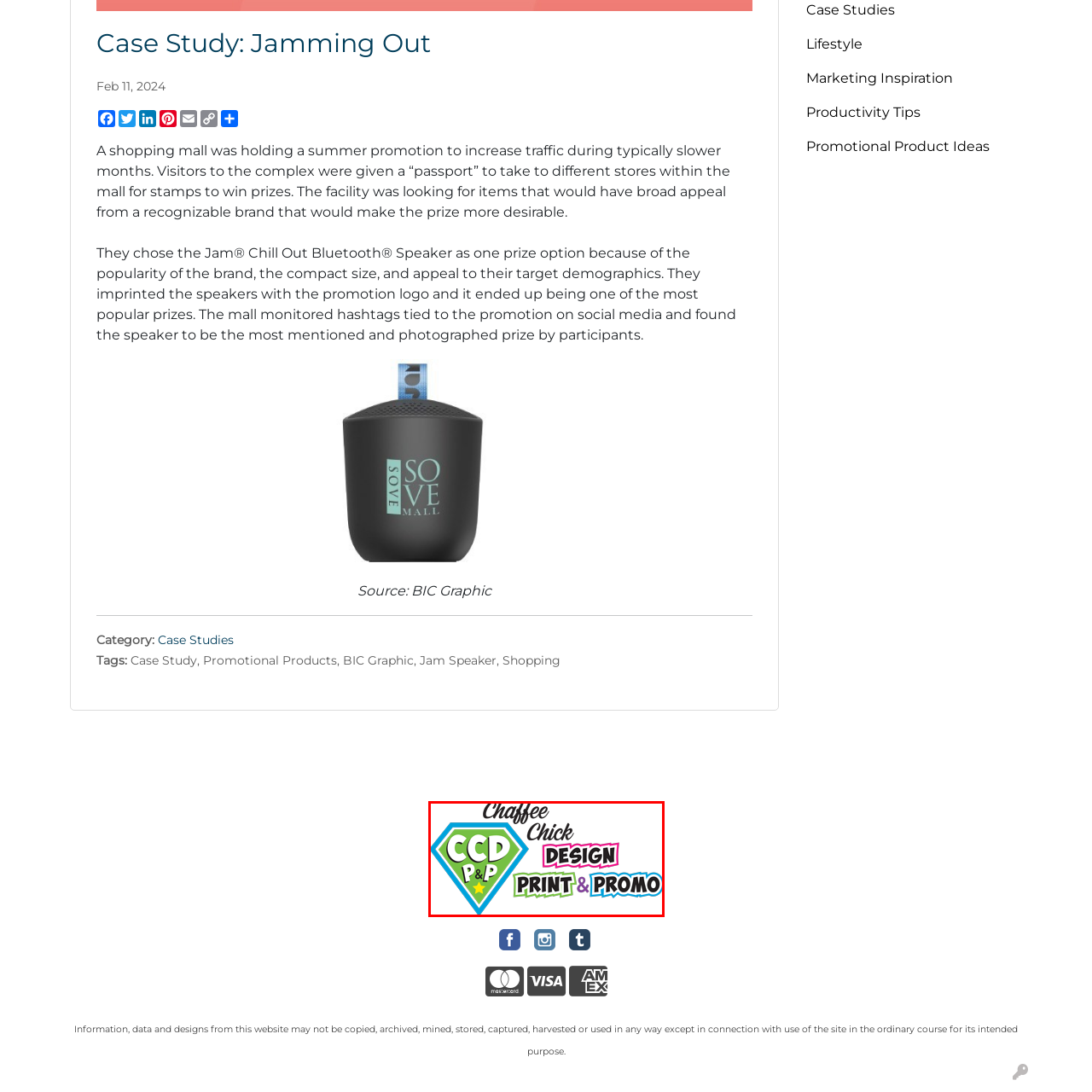Construct a detailed caption for the image enclosed in the red box.

This image features the vibrant logo of "Chaffee Chick Design, Print & Promo." The design showcases a superhero-like emblem in bright colors, framing the text within a stylized diamond shape. The logo integrates the initials "CCD" prominently, along with playful elements that represent creativity and energy, embodying the brand's focus on design and promotional services. The overall aesthetic is youthful and engaging, aimed at attracting attention in the promotional products industry. This branding is part of a broader case study that highlights a successful marketing initiative involving popular products like the Jam® Chill Out Bluetooth® Speaker.